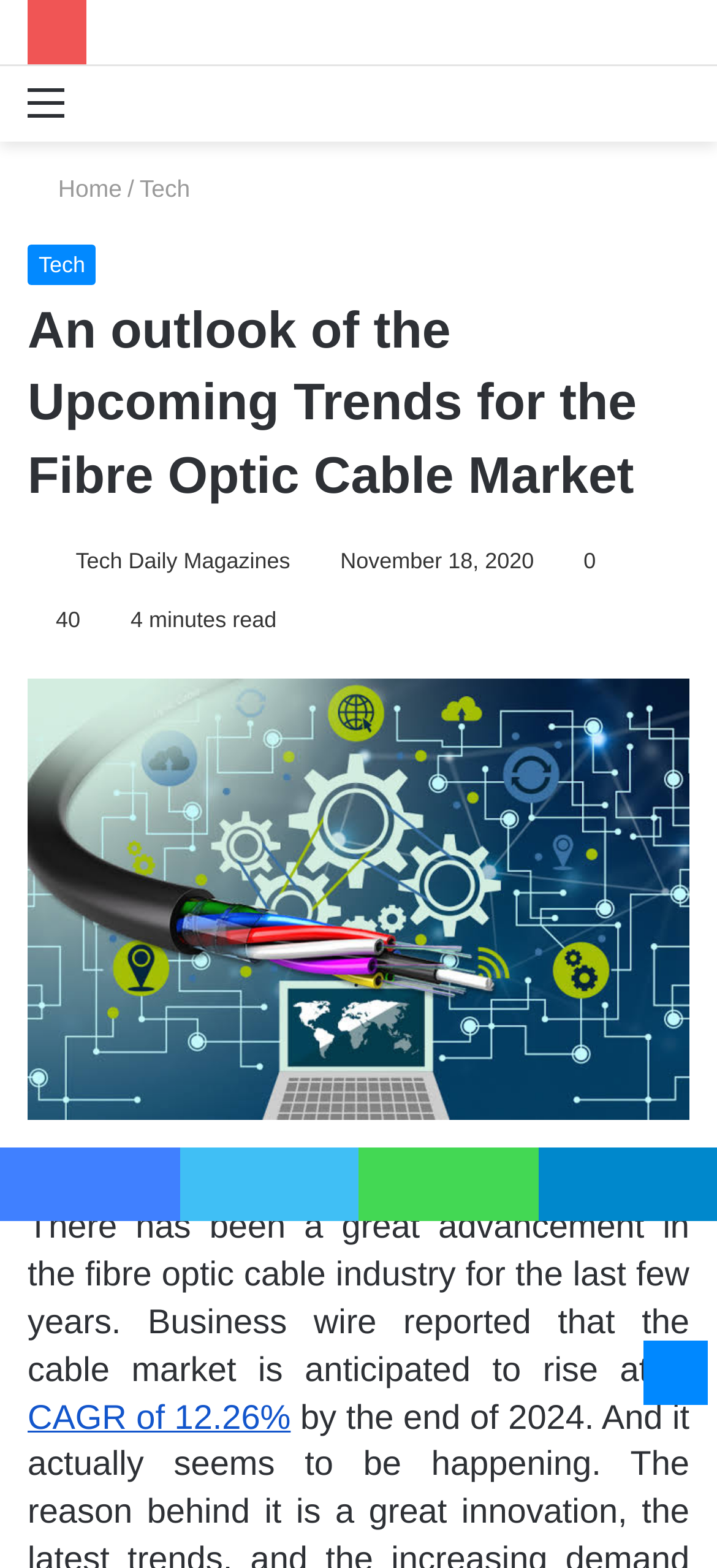Answer the question in a single word or phrase:
How long does it take to read the article?

4 minutes